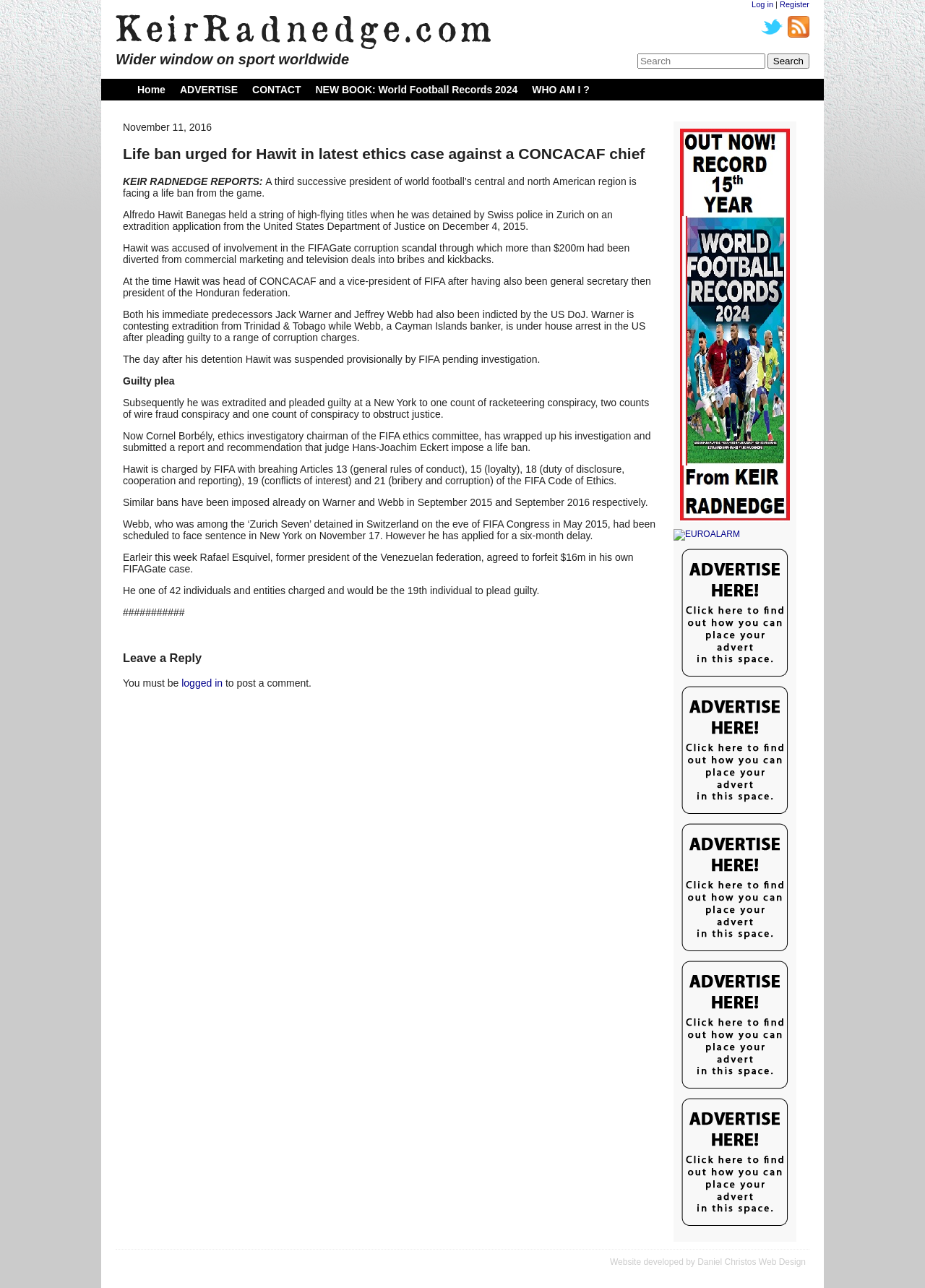Respond to the following query with just one word or a short phrase: 
What is the topic of the article?

Life ban for Hawit